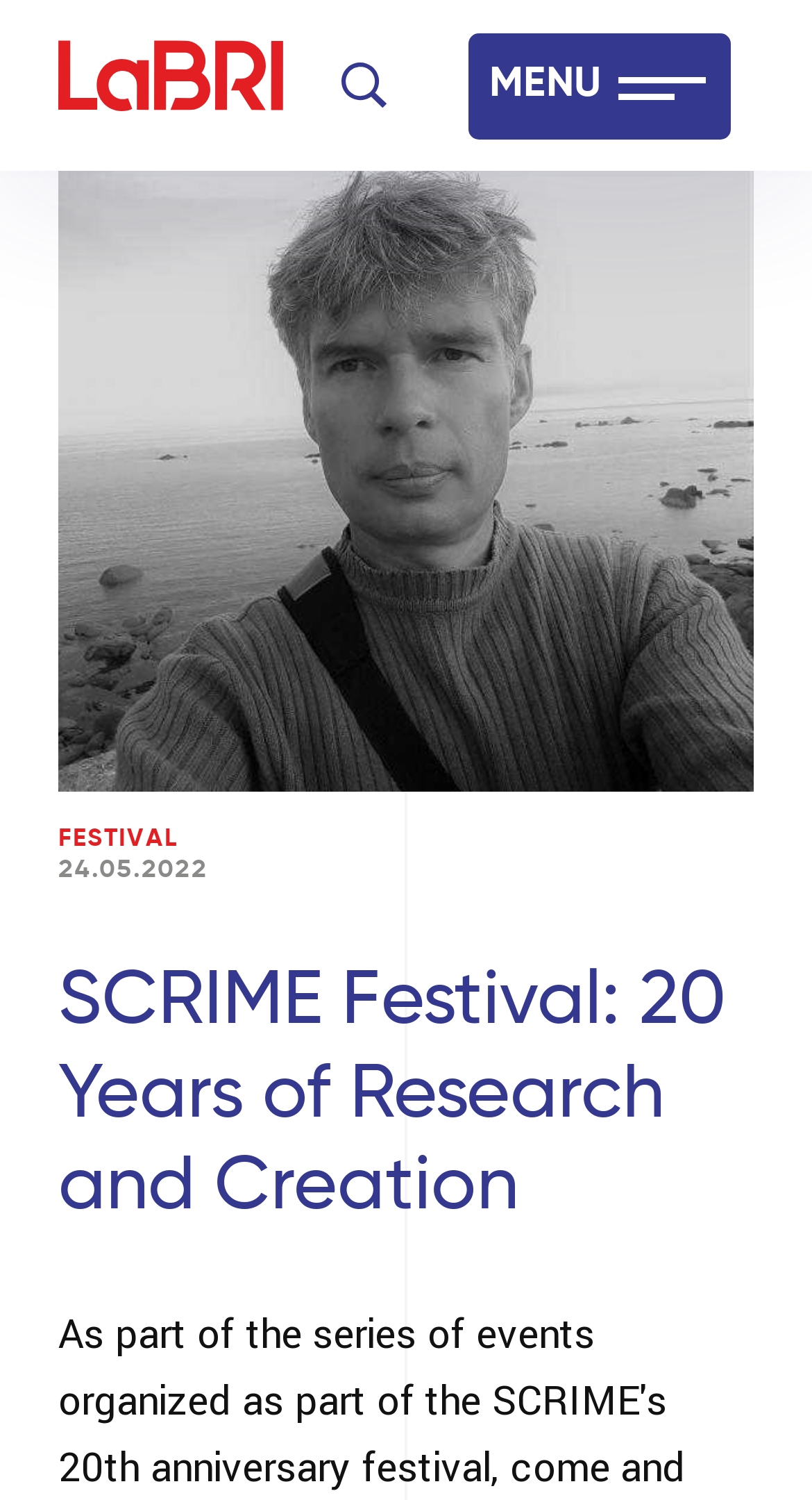Respond concisely with one word or phrase to the following query:
What is the name of the research laboratory?

LaBRI